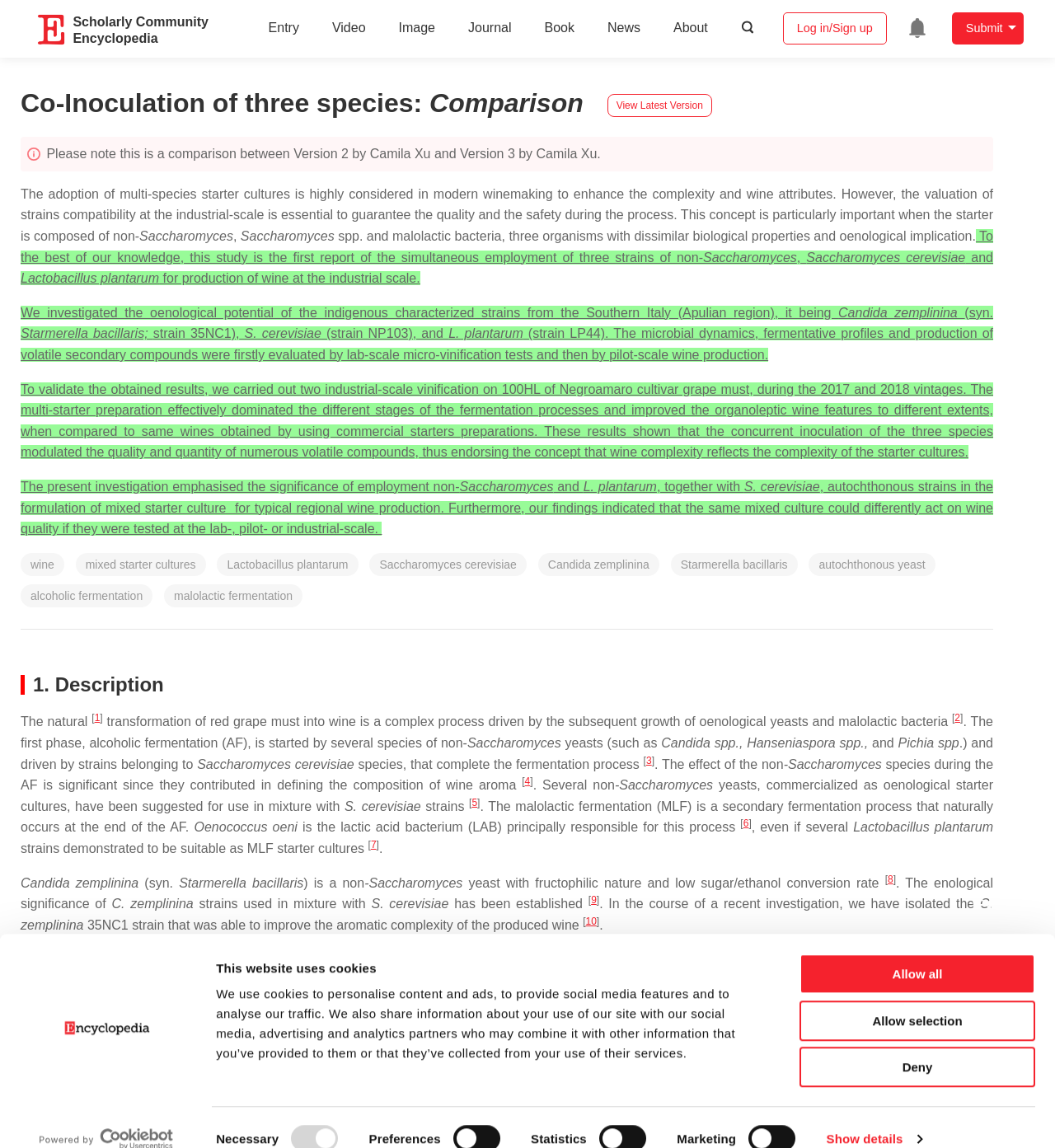Find the bounding box coordinates of the area to click in order to follow the instruction: "View latest version".

[0.576, 0.082, 0.675, 0.102]